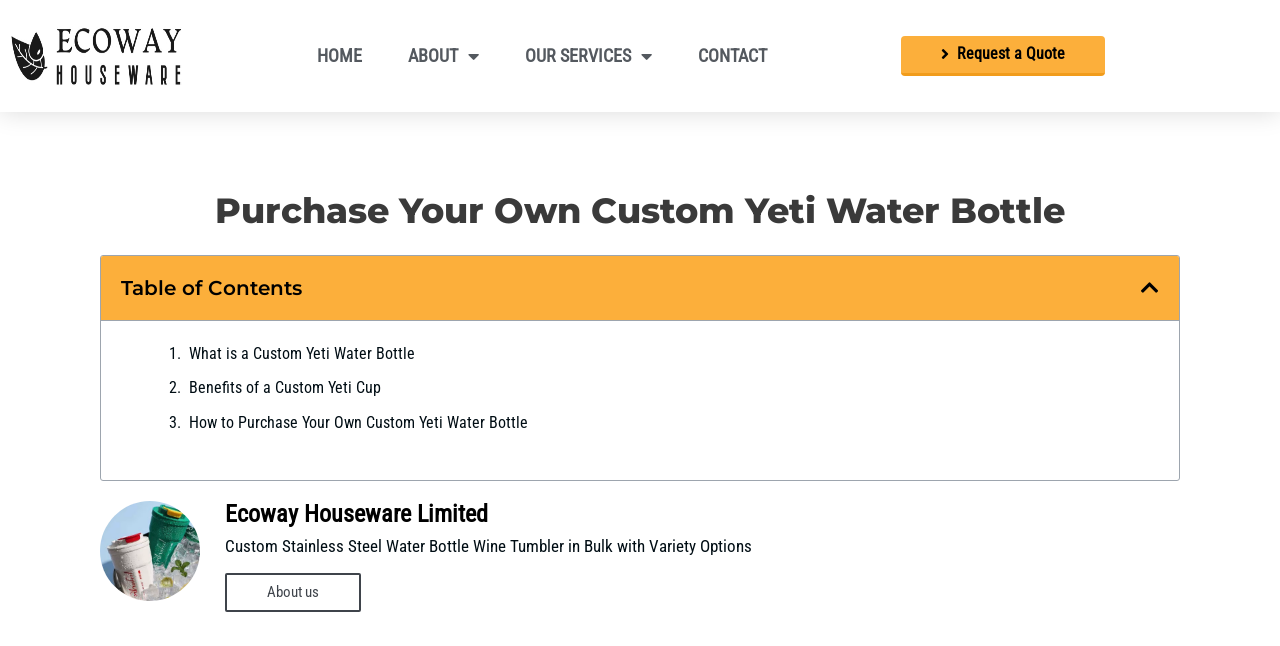Locate the bounding box coordinates of the area where you should click to accomplish the instruction: "Learn about Ecoway Houseware Limited".

[0.176, 0.776, 0.922, 0.817]